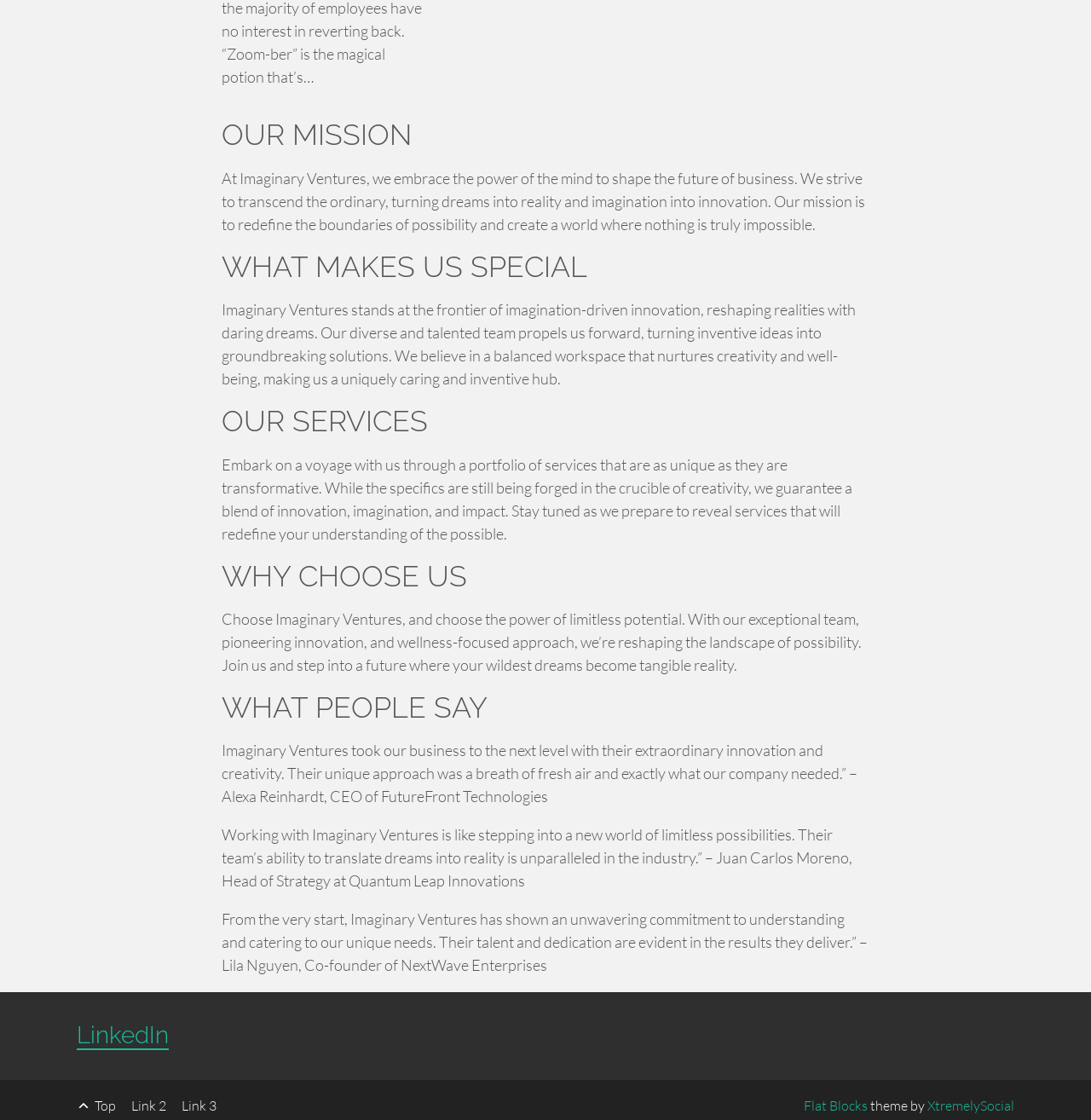Given the element description, predict the bounding box coordinates in the format (top-left x, top-left y, bottom-right x, bottom-right y). Make sure all values are between 0 and 1. Here is the element description: Top

[0.086, 0.978, 0.106, 0.996]